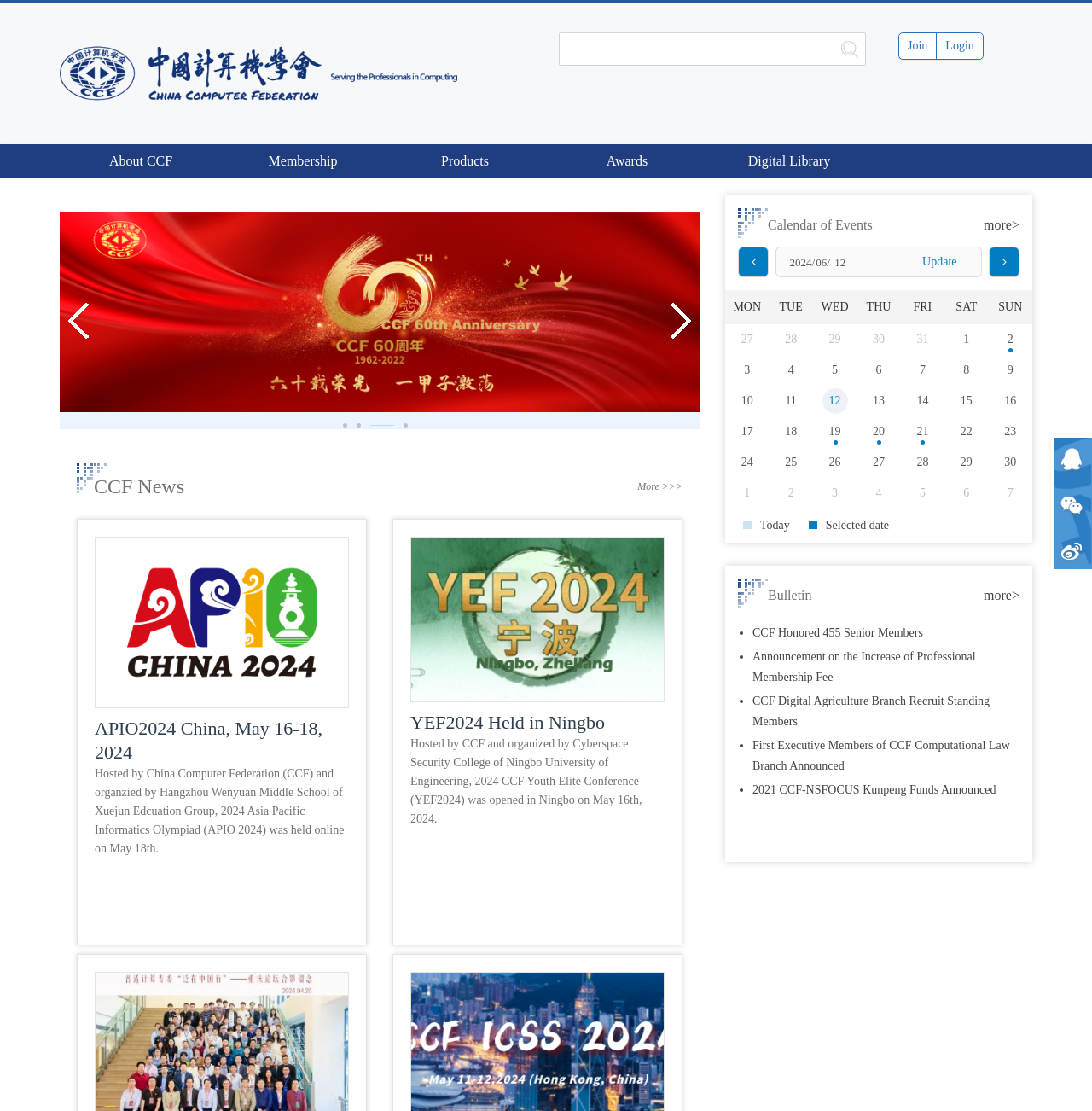Identify the bounding box coordinates of the region I need to click to complete this instruction: "Click Products".

[0.352, 0.137, 0.5, 0.153]